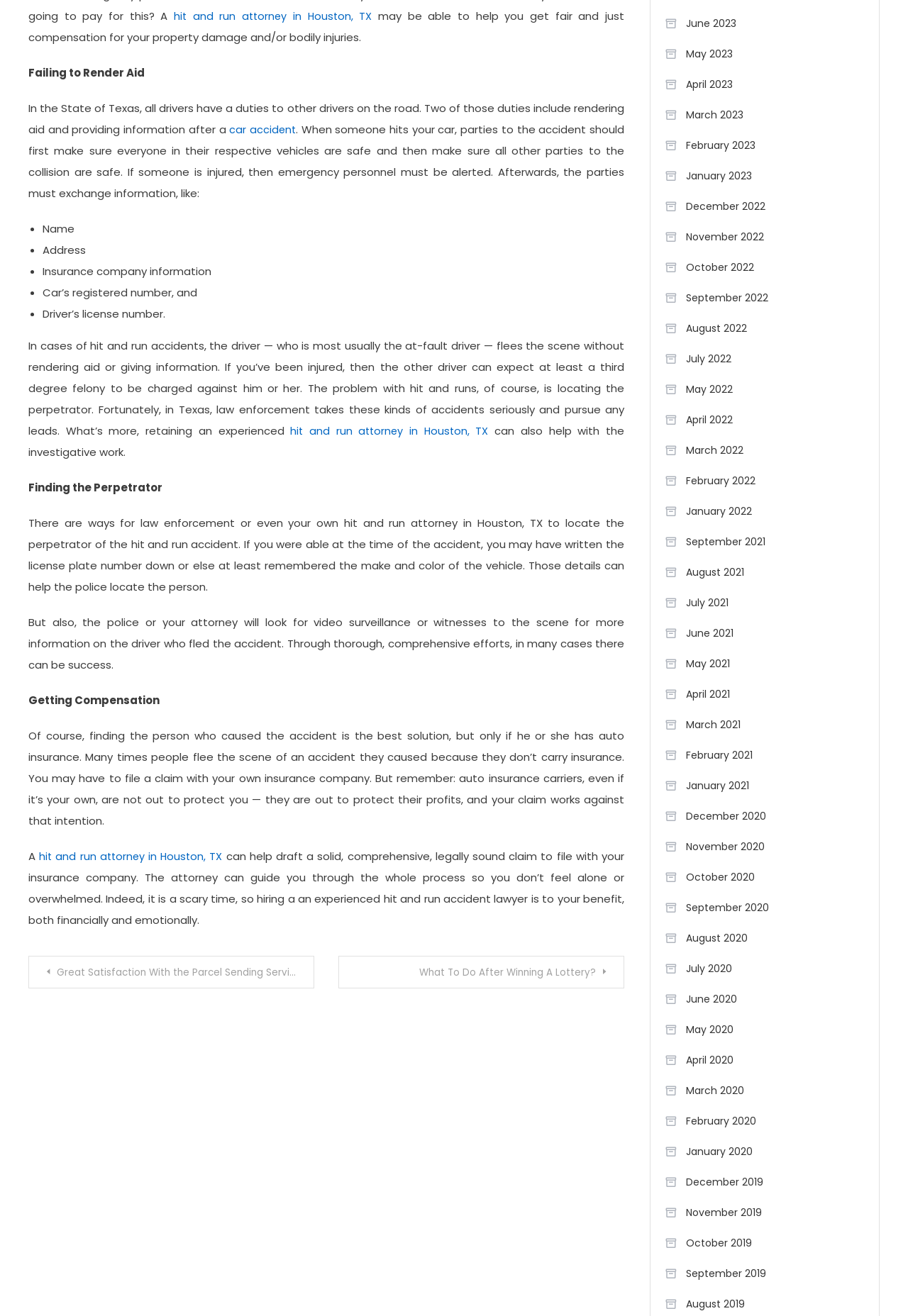Locate the bounding box coordinates of the element that needs to be clicked to carry out the instruction: "View the 'June 2023' archive". The coordinates should be given as four float numbers ranging from 0 to 1, i.e., [left, top, right, bottom].

[0.732, 0.009, 0.811, 0.026]